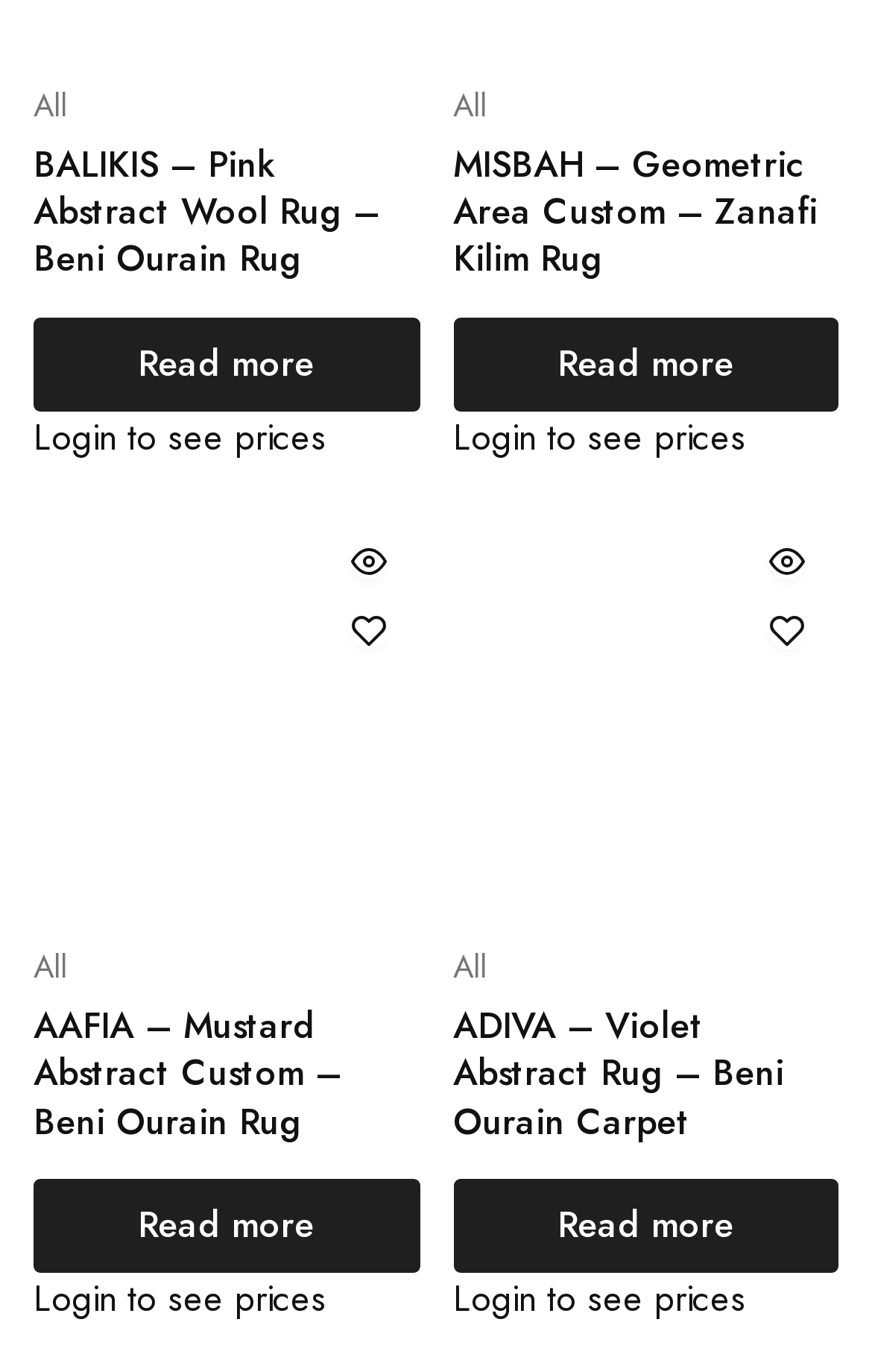Identify the bounding box coordinates of the part that should be clicked to carry out this instruction: "Select options for MISBAH – Geometric Area Custom – Zanafi Kilim Rug".

[0.519, 0.231, 0.962, 0.299]